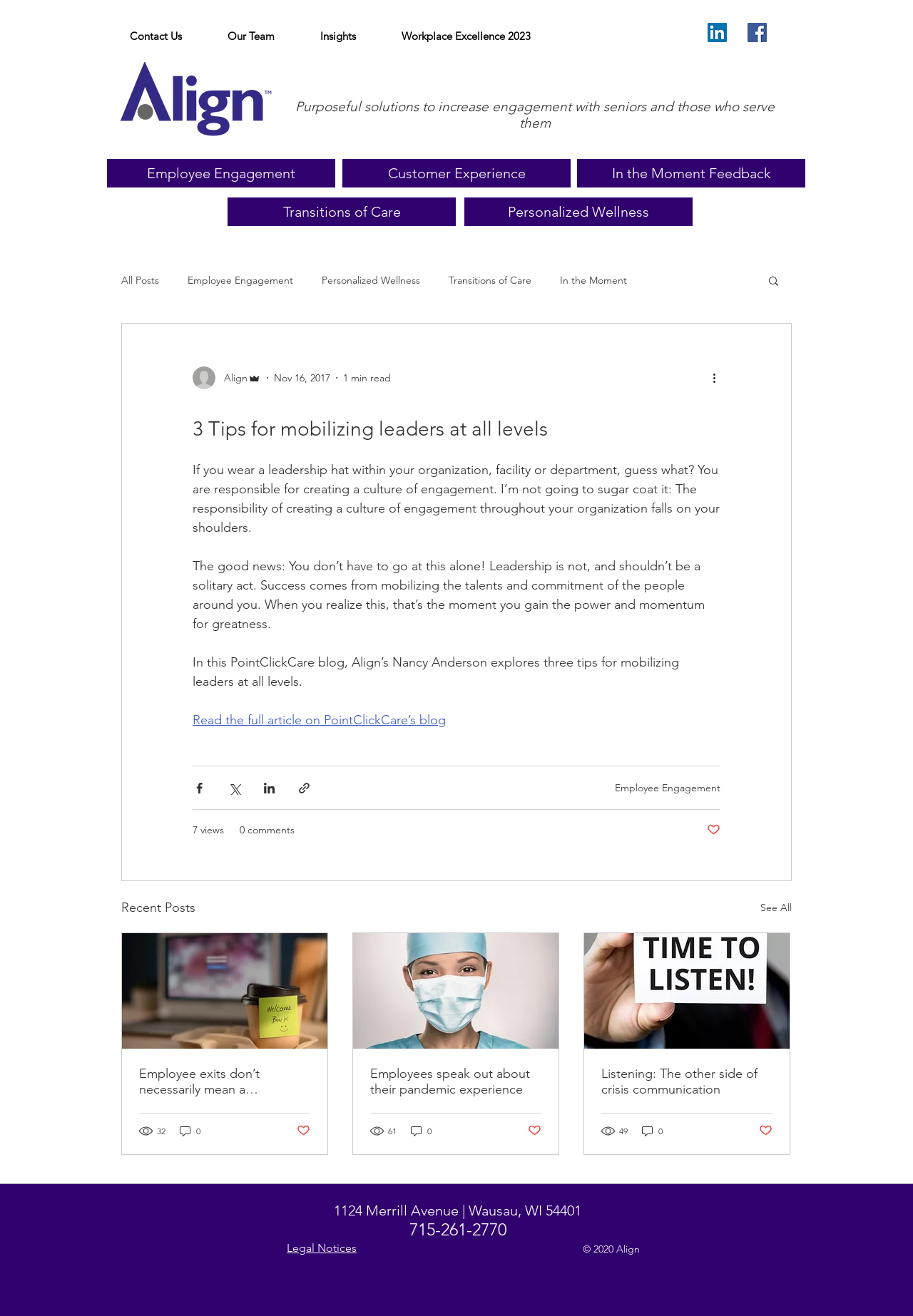Identify and provide the title of the webpage.

3 Tips for mobilizing leaders at all levels